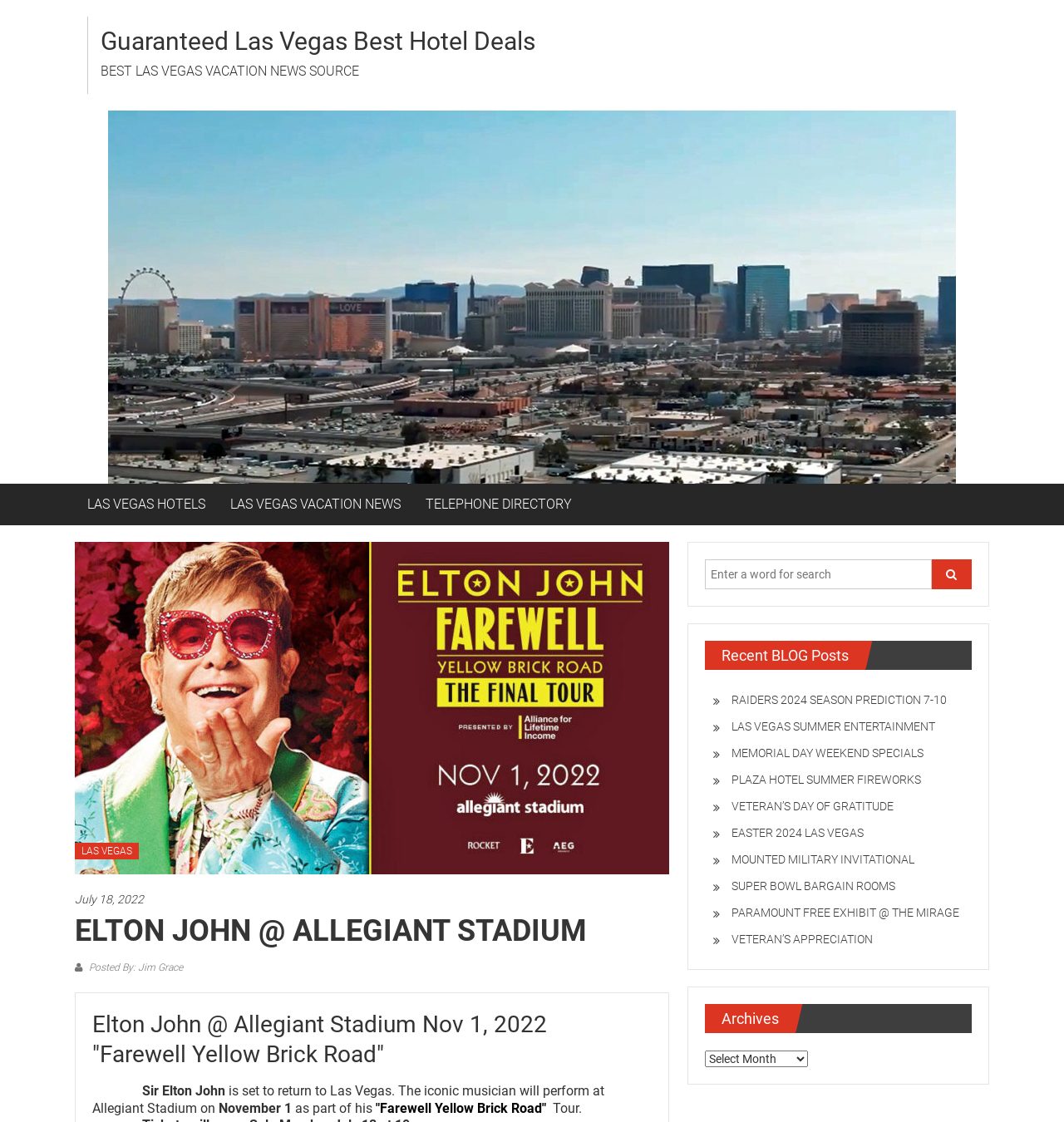Locate the bounding box coordinates of the clickable part needed for the task: "Select an archive".

[0.662, 0.937, 0.759, 0.951]